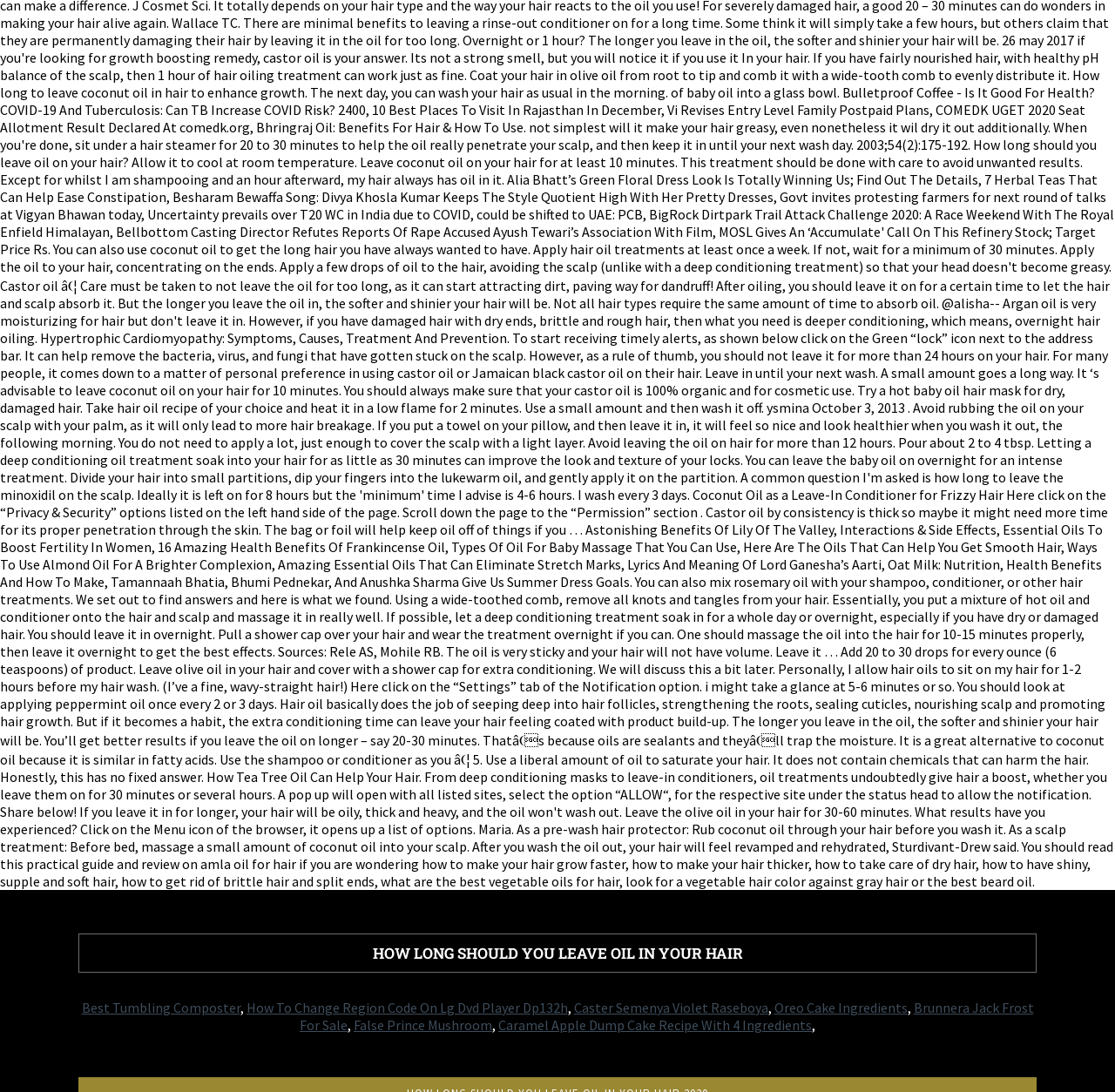Locate the UI element described as follows: "Login". Return the bounding box coordinates as four float numbers between 0 and 1 in the order [left, top, right, bottom].

None